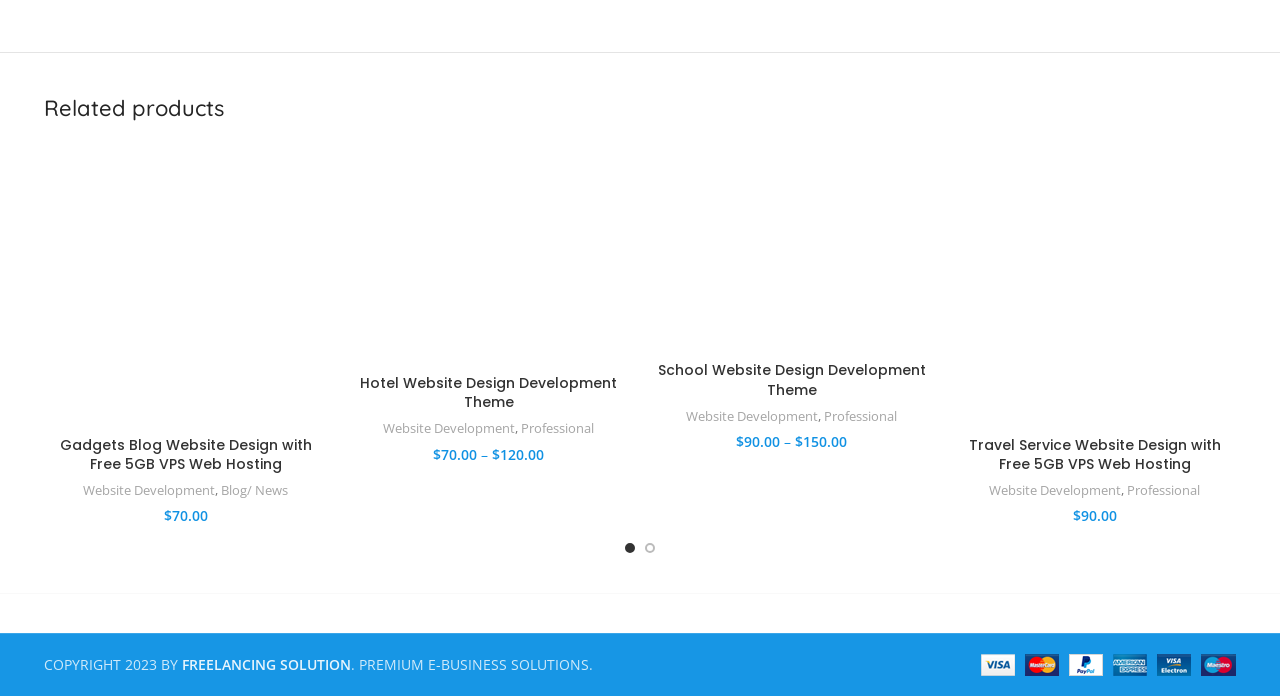Respond with a single word or phrase to the following question:
What is the category of the 'Hotel Website Design Development Theme' product?

Website Development